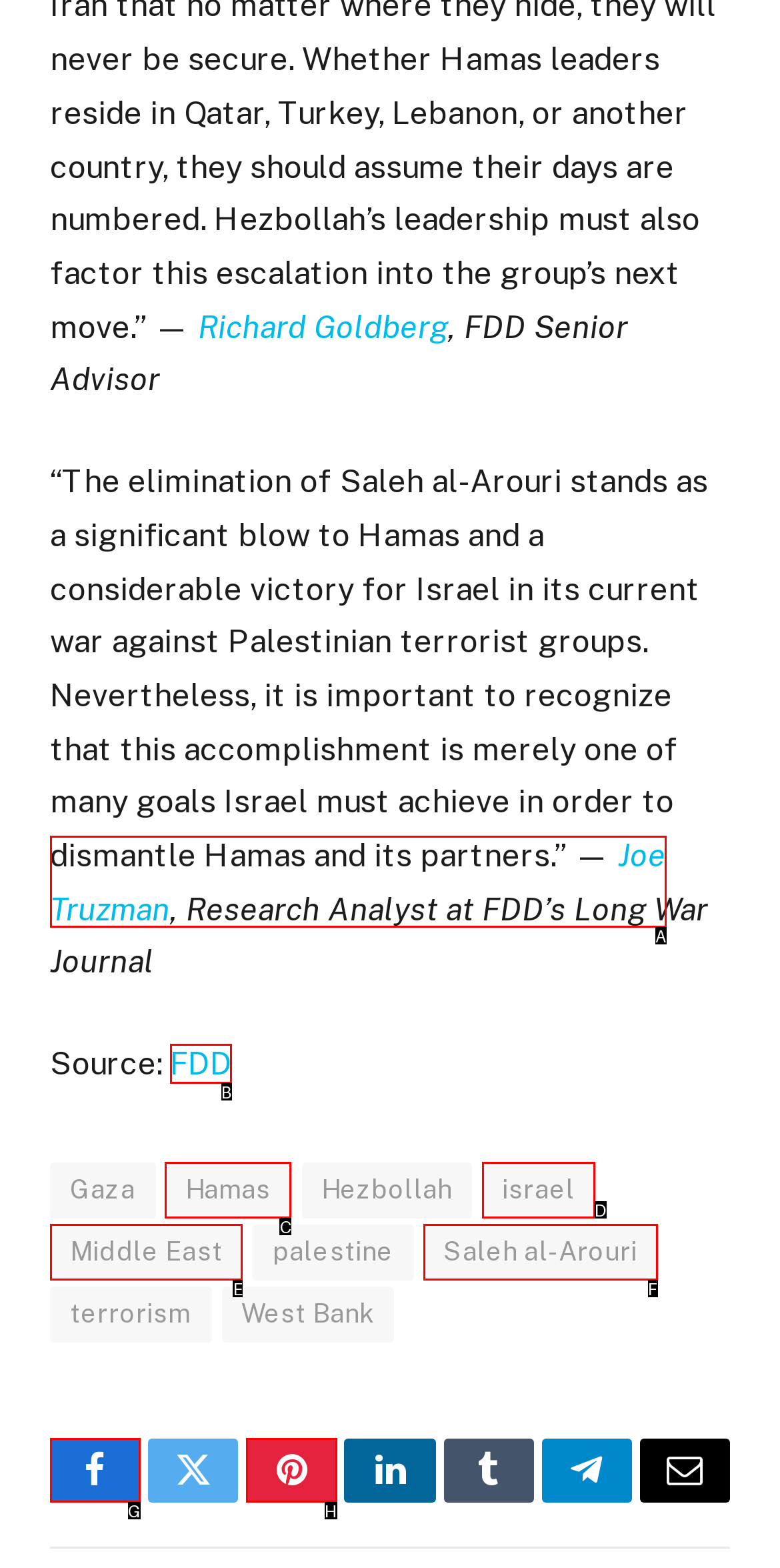Determine the letter of the element you should click to carry out the task: Visit the FDD website
Answer with the letter from the given choices.

B